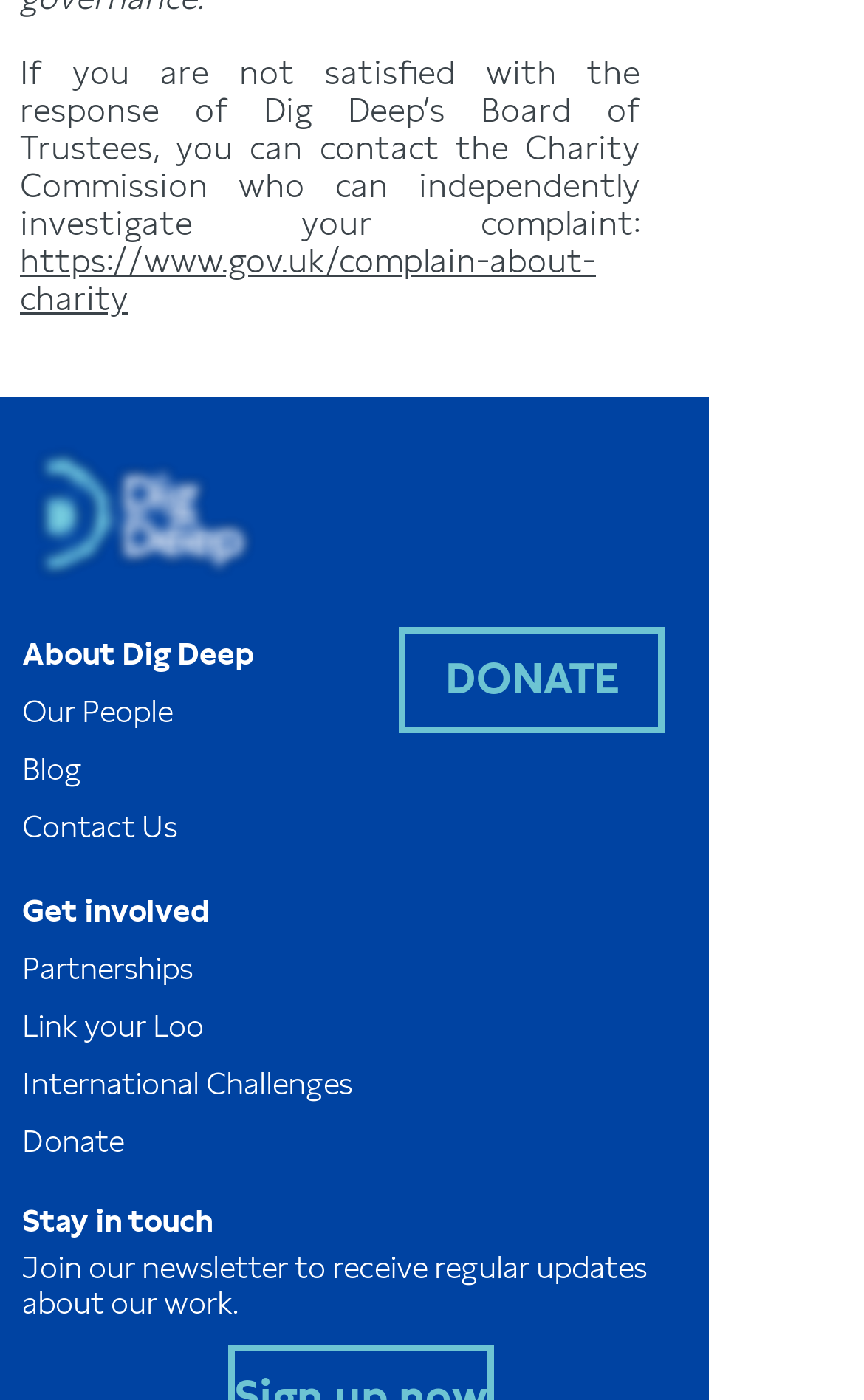Find the bounding box coordinates for the HTML element described in this sentence: "Link your Loo". Provide the coordinates as four float numbers between 0 and 1, in the format [left, top, right, bottom].

[0.026, 0.722, 0.236, 0.746]